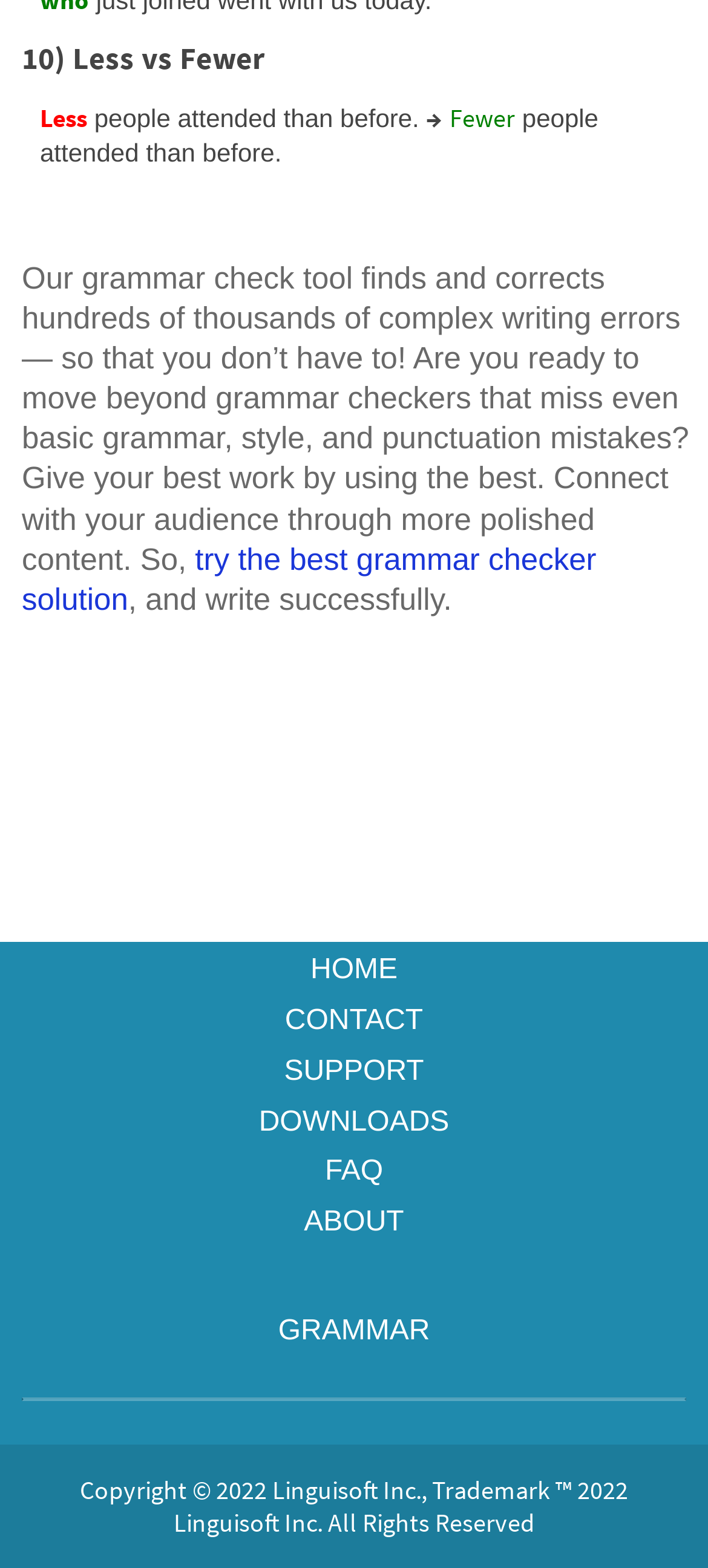Provide your answer in one word or a succinct phrase for the question: 
What is the image next to the 'youtube GRAMMAR' link?

youtube logo